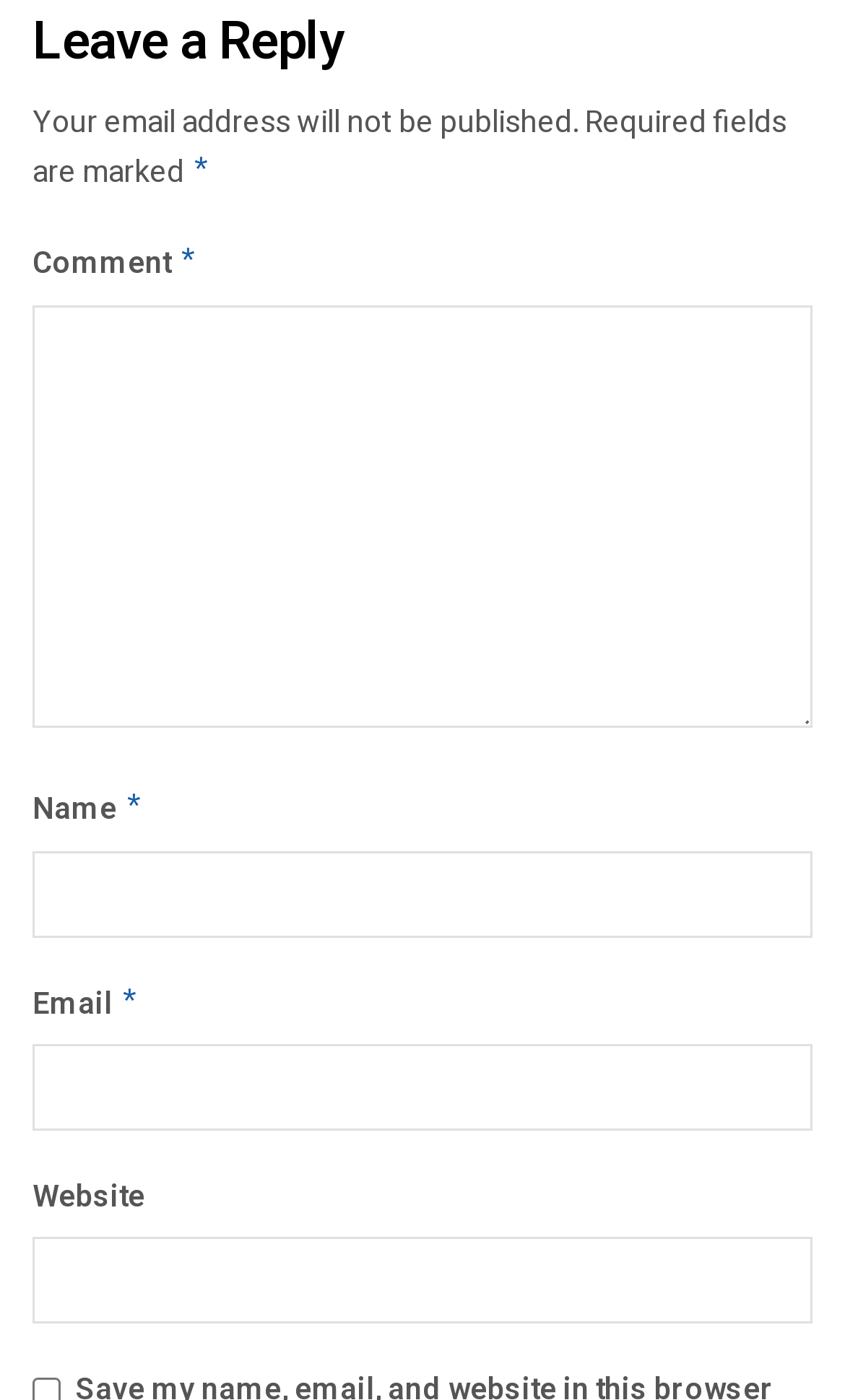Please indicate the bounding box coordinates for the clickable area to complete the following task: "input your email". The coordinates should be specified as four float numbers between 0 and 1, i.e., [left, top, right, bottom].

[0.038, 0.746, 0.962, 0.807]